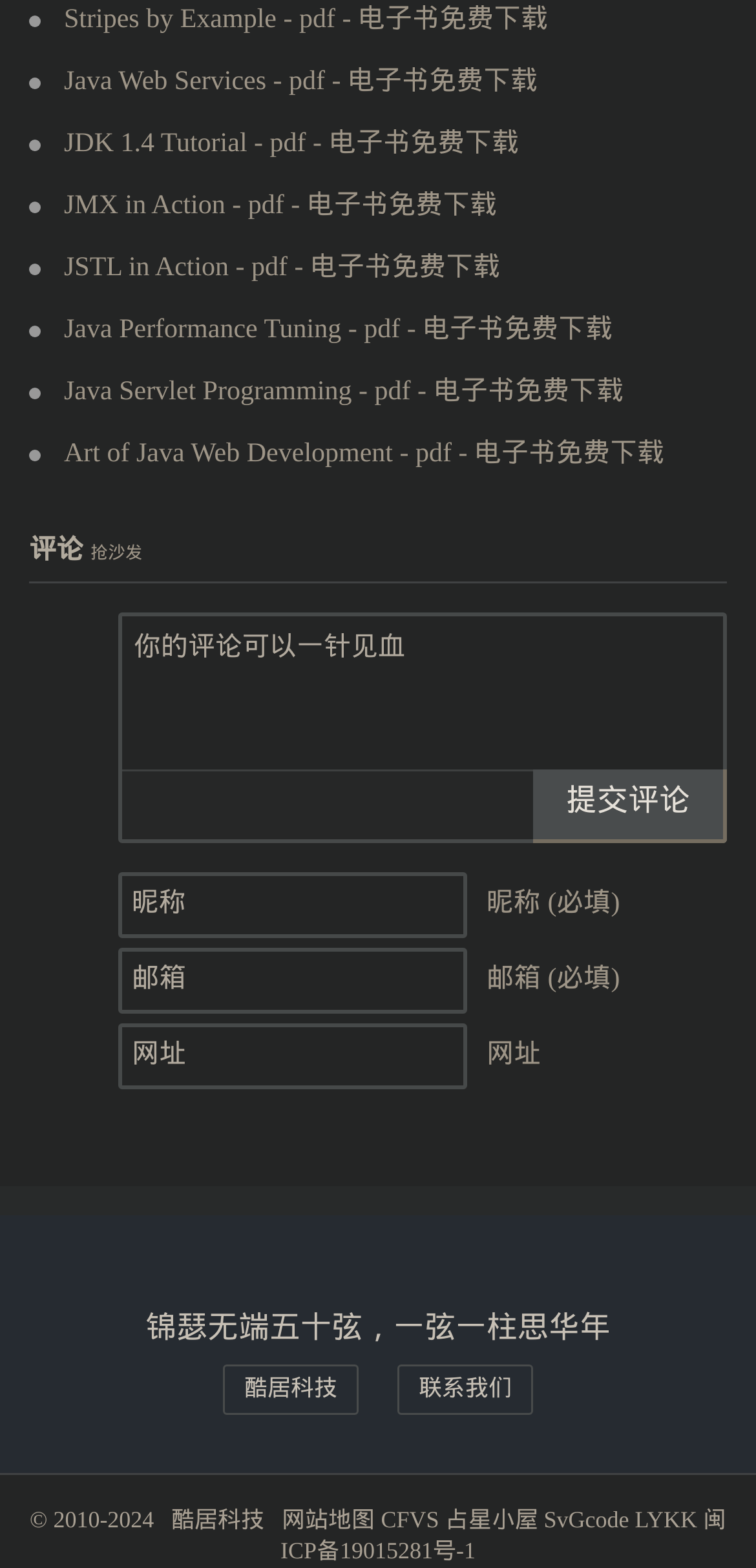How many fields are required to fill in to leave a comment?
Based on the image, provide a one-word or brief-phrase response.

2